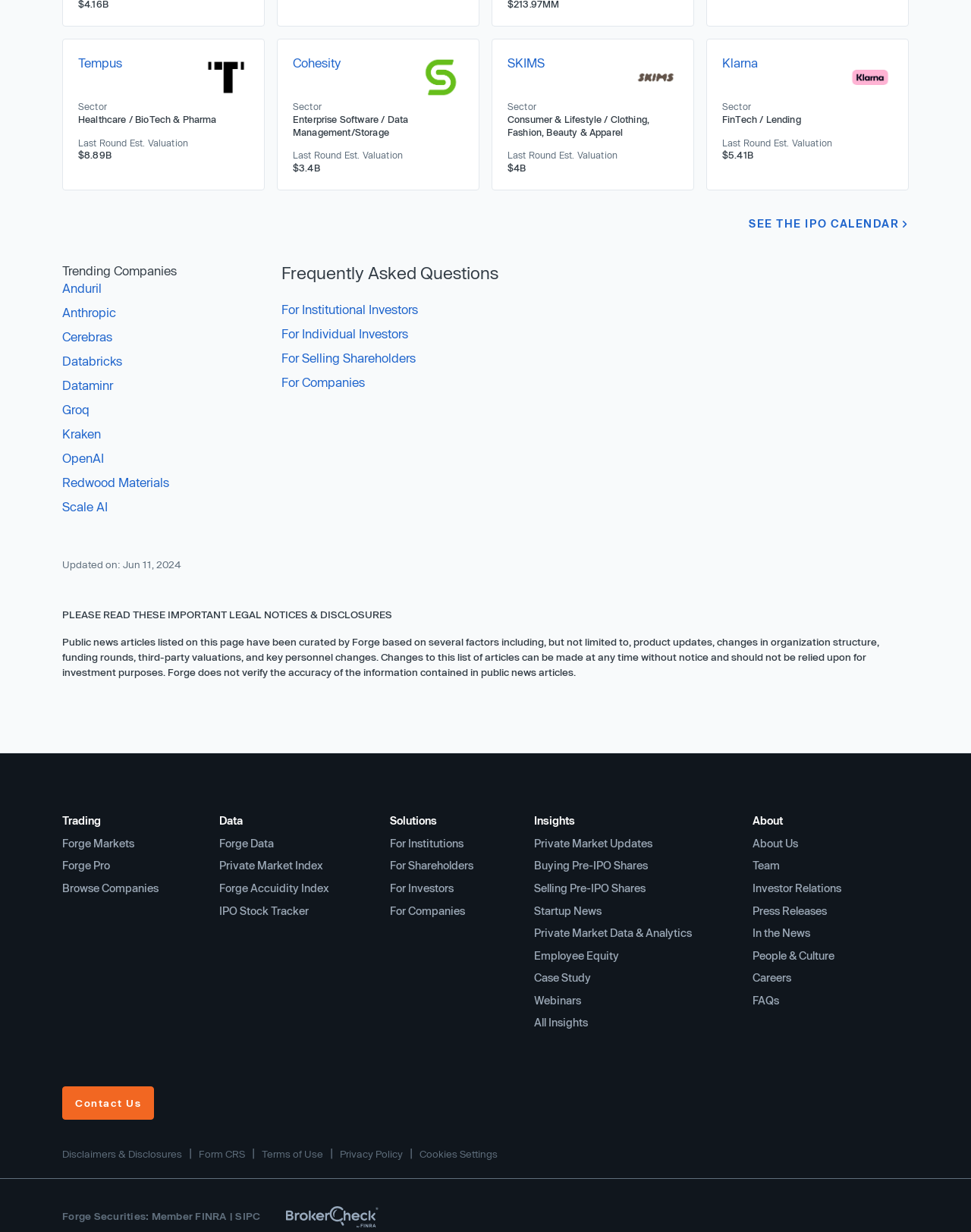Please pinpoint the bounding box coordinates for the region I should click to adhere to this instruction: "Read about Frequently Asked Questions".

[0.29, 0.213, 0.513, 0.229]